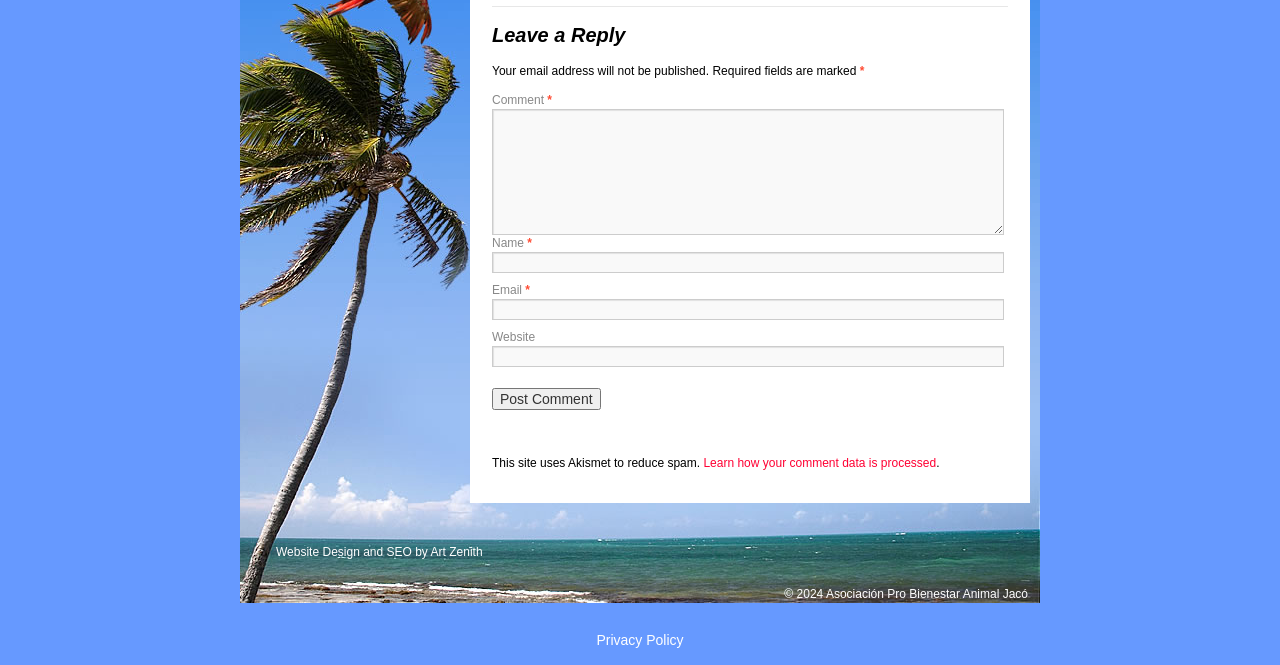Please find the bounding box coordinates of the element that must be clicked to perform the given instruction: "Learn how your comment data is processed". The coordinates should be four float numbers from 0 to 1, i.e., [left, top, right, bottom].

[0.55, 0.686, 0.731, 0.707]